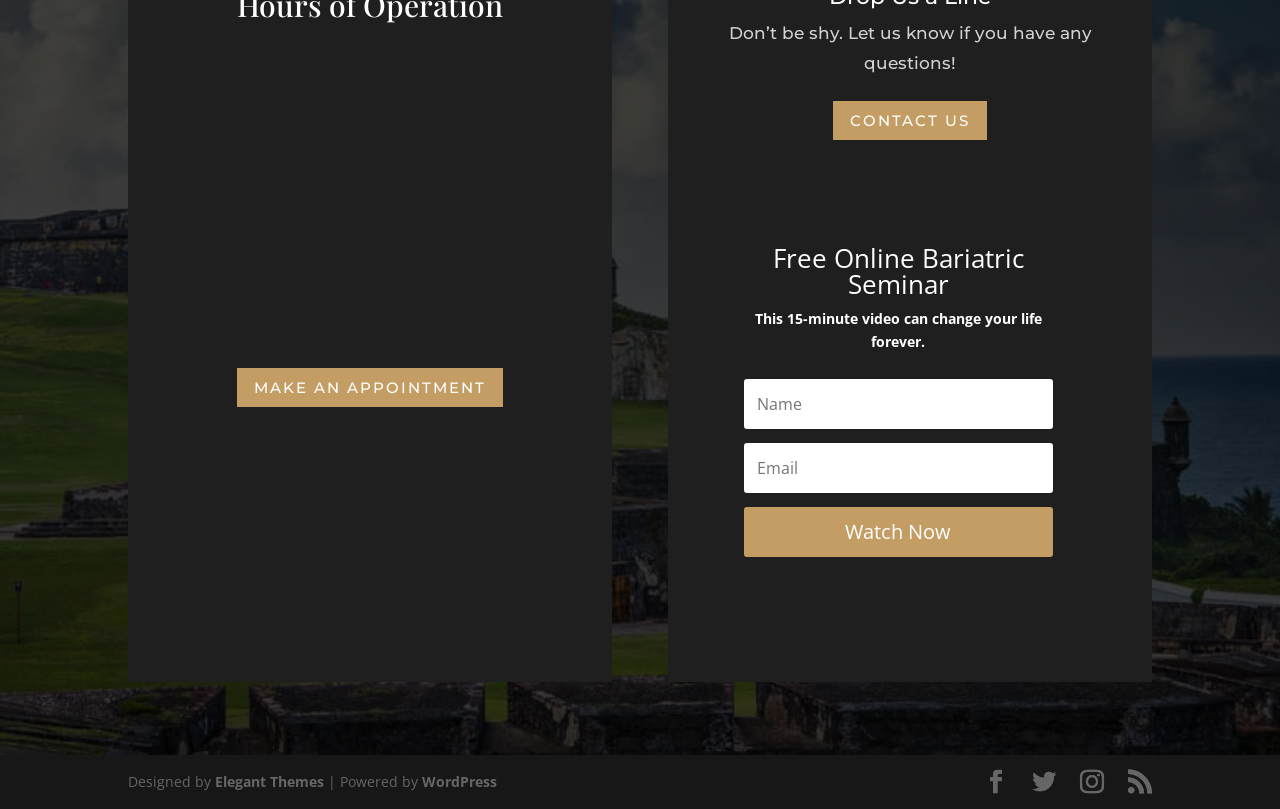Please locate the clickable area by providing the bounding box coordinates to follow this instruction: "Contact us".

[0.651, 0.125, 0.771, 0.173]